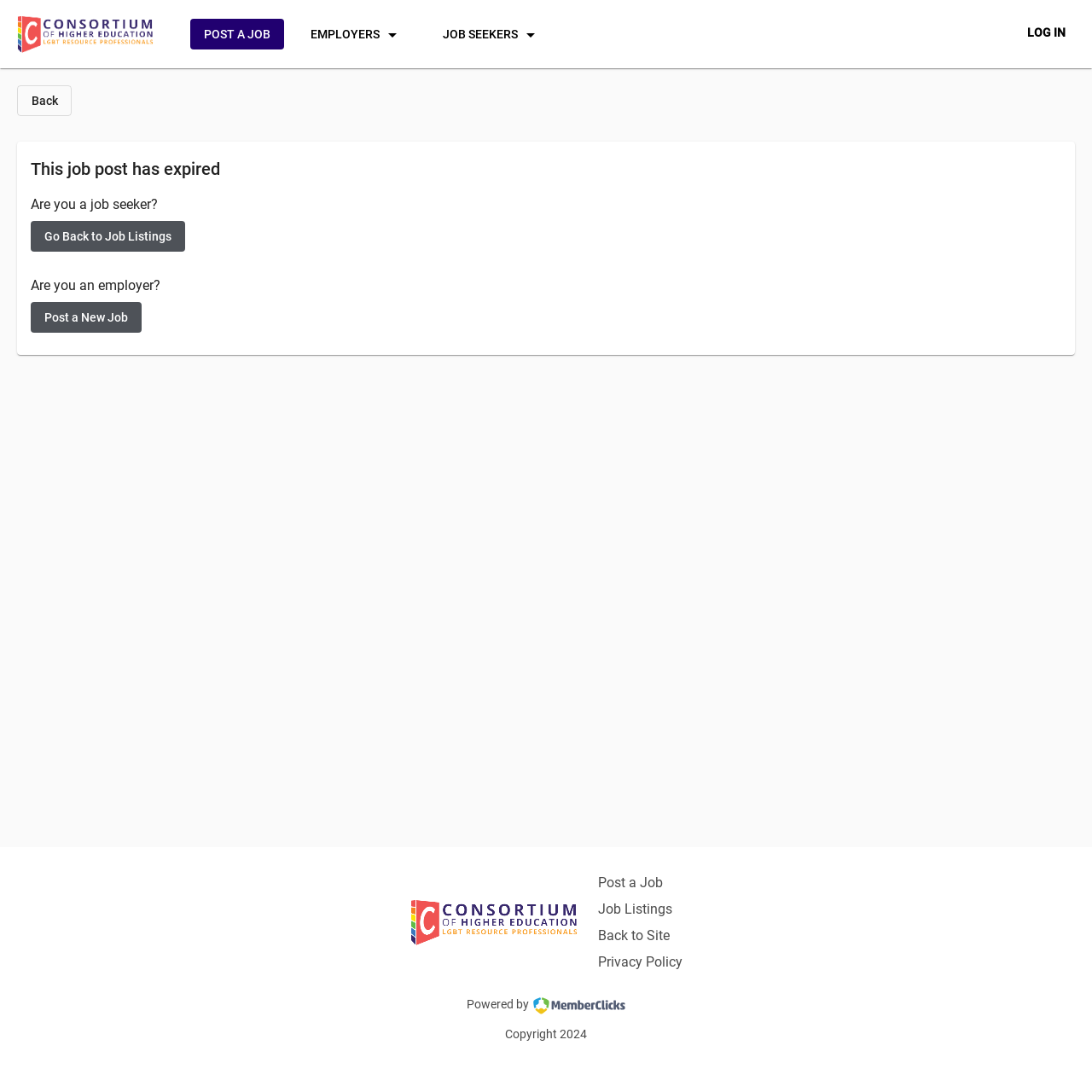Describe all the visual and textual components of the webpage comprehensively.

The webpage is about a job posting for a University Police Officer position. At the top left corner, there is an organization logo. Next to it, there are three buttons: "POST A JOB", "EMPLOYERS", and "JOB SEEKERS". On the top right corner, there is a "LOG IN" button. 

Below the top section, there is a "Back" button at the top left corner. A notification "This job post has expired" is displayed prominently. There are two sections: one for job seekers and one for employers. The job seeker section asks "Are you a job seeker?" and provides a "Go Back to Job Listings" button. The employer section asks "Are you an employer?" and provides a "Post a New Job" button.

At the bottom of the page, there is another organization logo. Below it, there are four links: "Post a Job", "Job Listings", "Back to Site", and "Privacy Policy". Next to these links, there is a "Powered by Memberclicks Logo" link with a Memberclicks logo image. The webpage ends with a "Copyright 2024" notice at the bottom right corner.